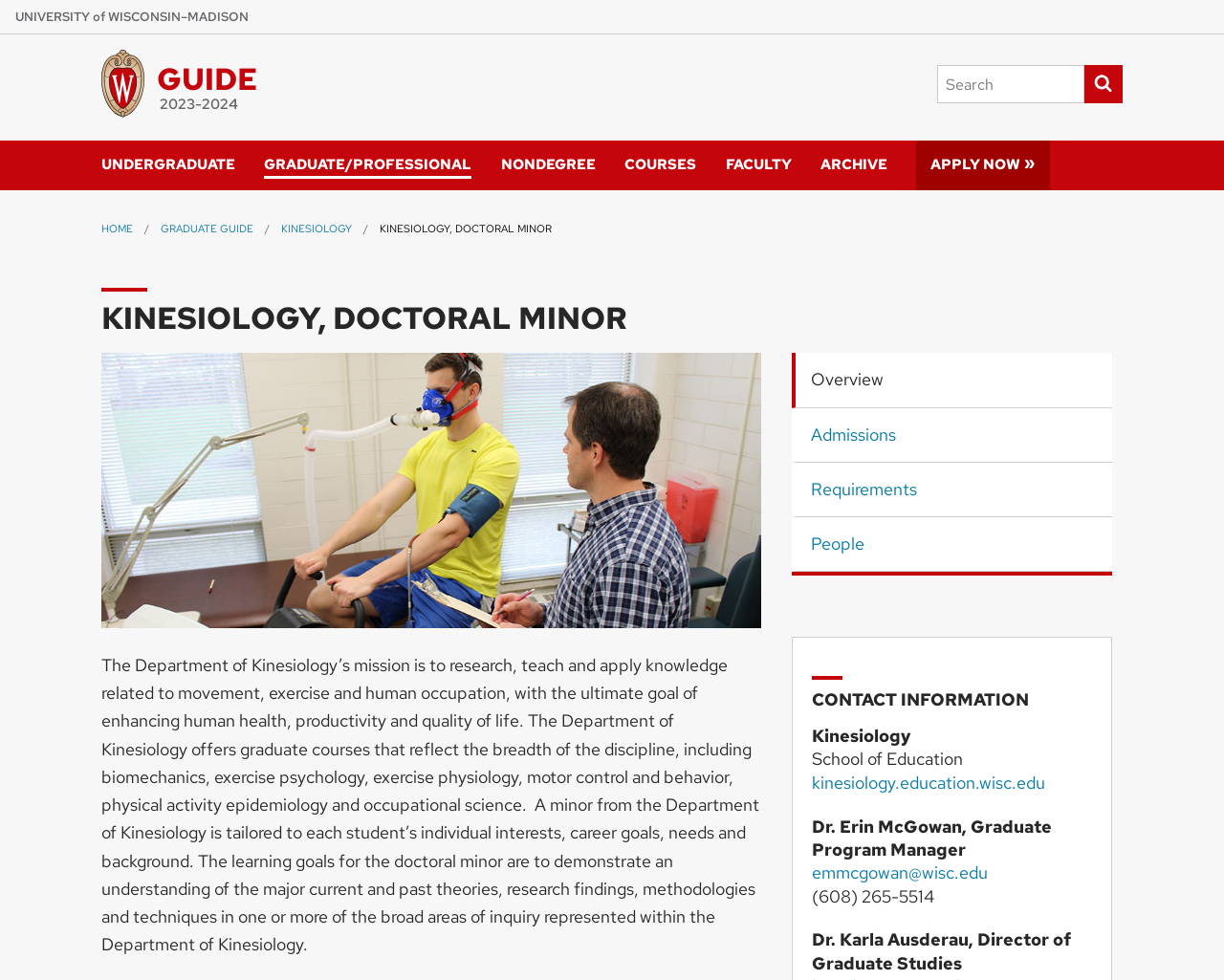Provide a short answer using a single word or phrase for the following question: 
What is the name of the school associated with the department?

School of Education